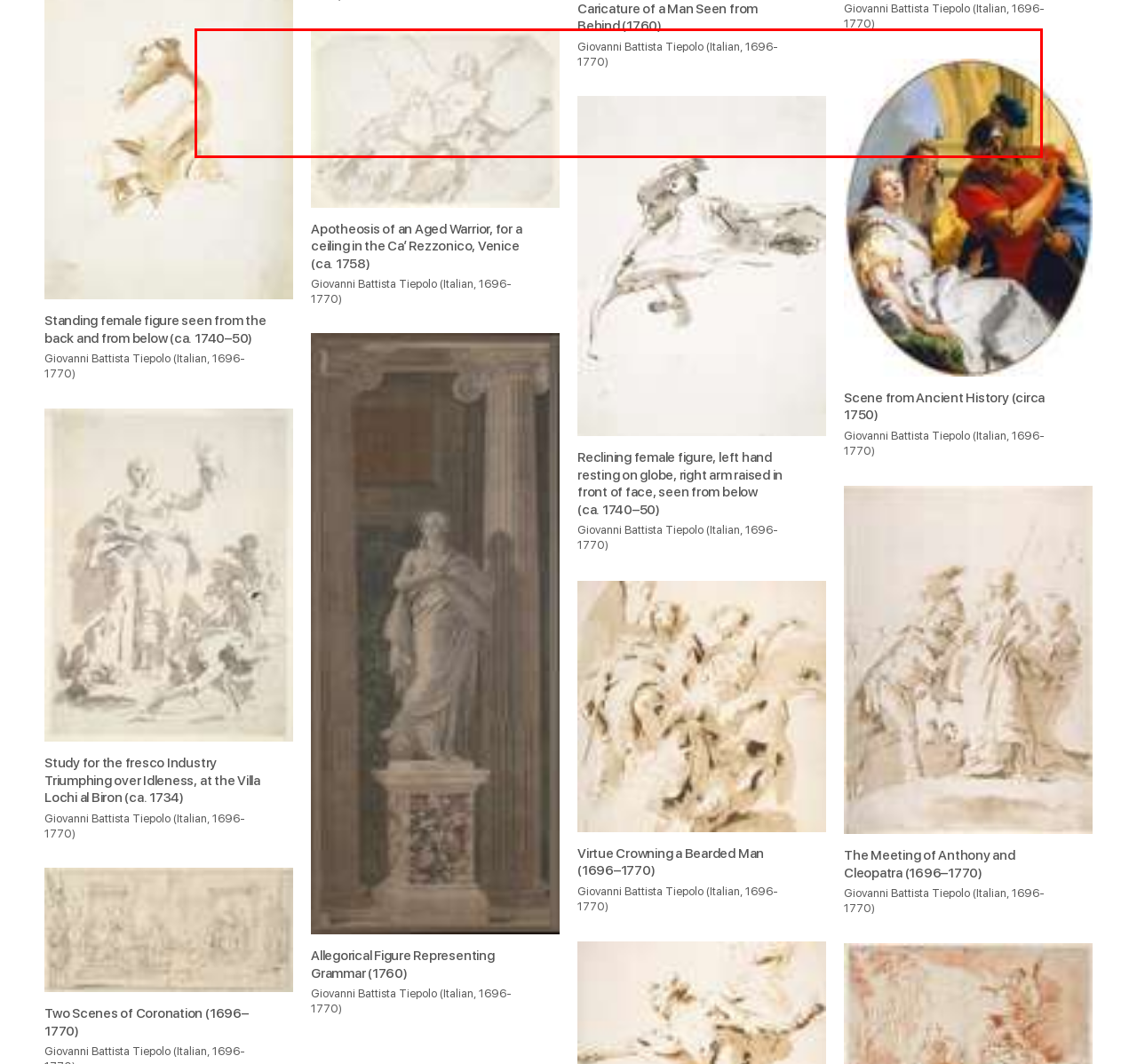Analyze the webpage screenshot and use OCR to recognize the text content in the red bounding box.

In 1719, Tiepolo married noblewoman Maria Cecilia Guardi, sister of two contemporary Venetian painters, Francesco and Giovanni Antonio Guardi. Tiepolo and his wife had nine children, of whom four daughters and three sons survived to adulthood. Two of his sons, Domenico and Lorenzo, painted with him as his assistants and later achieved some independent recognition, in particular Giovanni Domenico Tiepolo. His children painted figures with a design similar to that of their father, but with distinctive, including genre, styles. His third son became a priest. Fabio Canal, Francesco Lorenzi, and Domenico Pasquini were among his pupils.